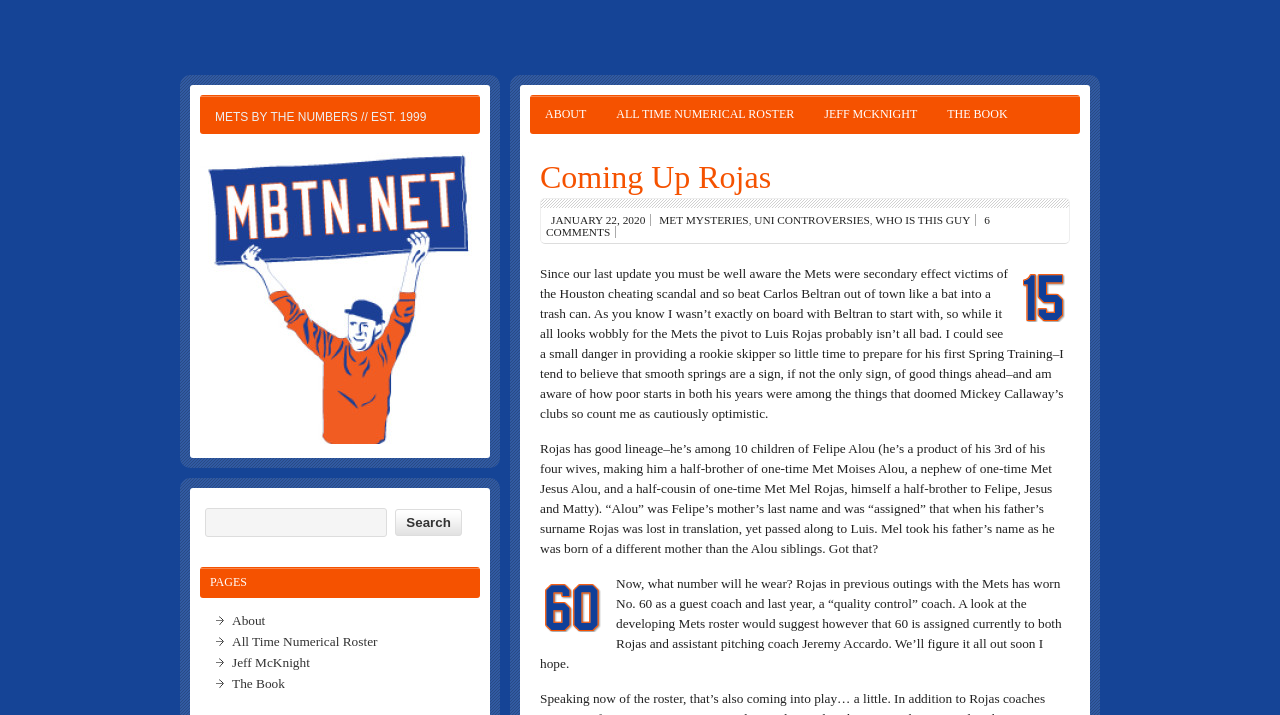Using the information in the image, give a comprehensive answer to the question: 
What is the name of the person mentioned in the first paragraph?

I read the first paragraph of the webpage and found the name 'Carlos Beltran' mentioned.